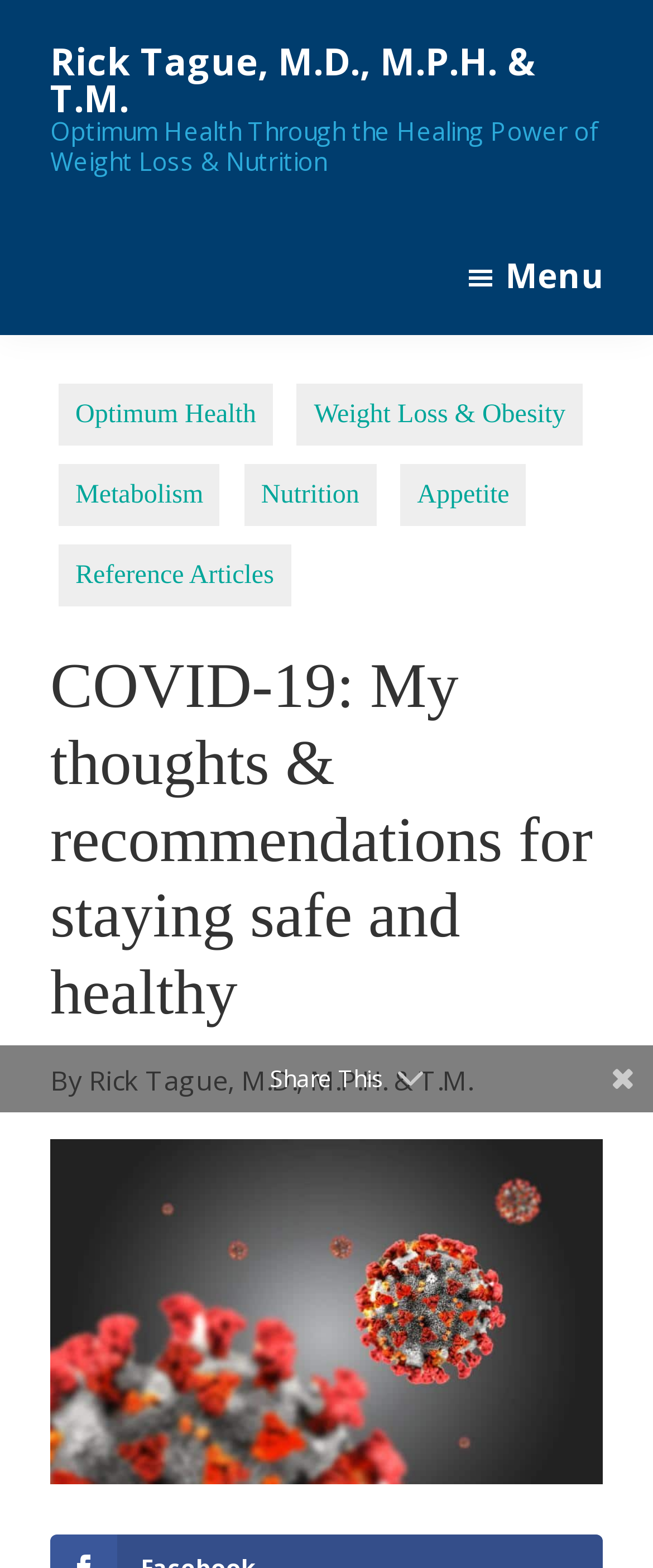Generate the text of the webpage's primary heading.

COVID-19: My thoughts & recommendations for staying safe and healthy